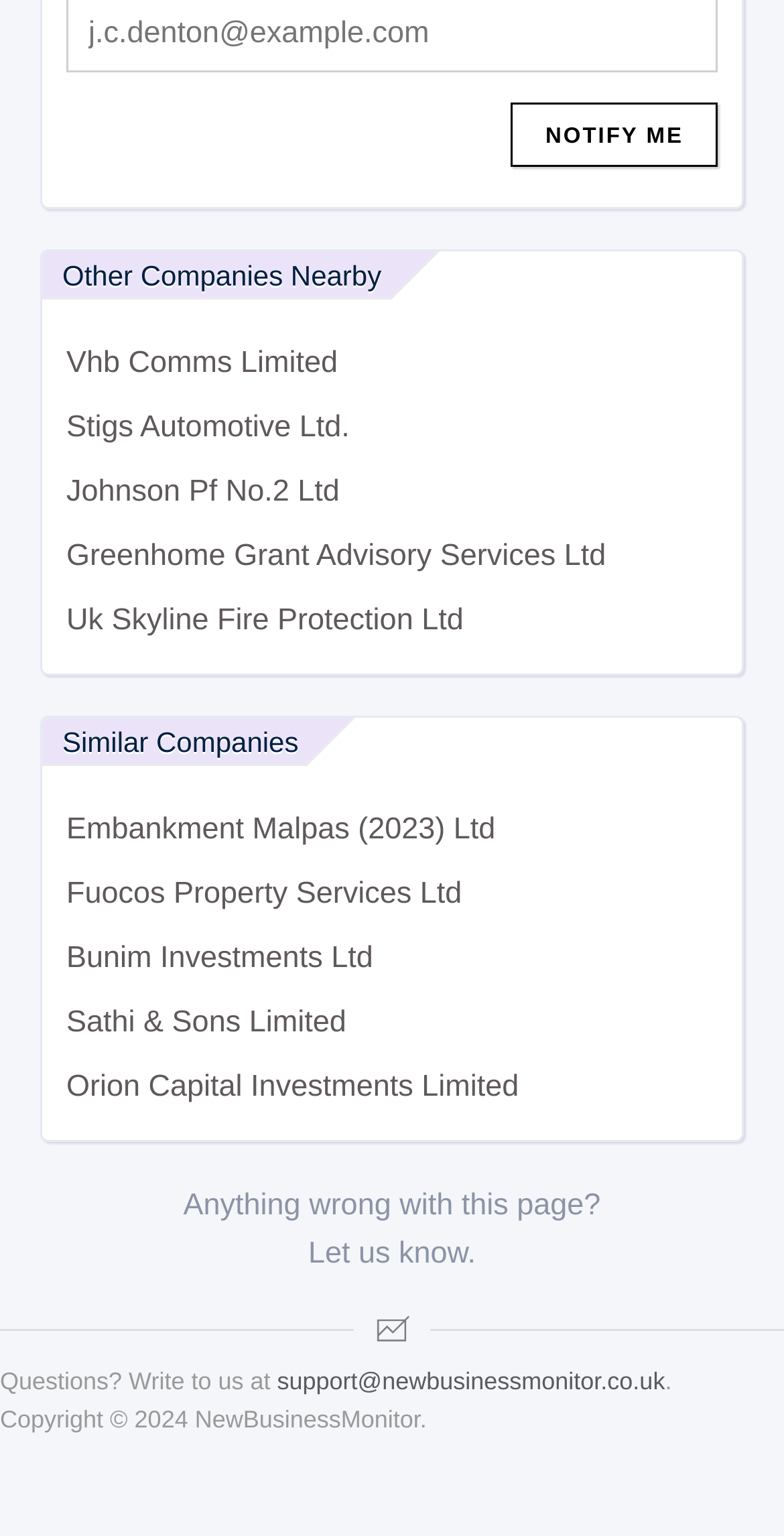Pinpoint the bounding box coordinates of the clickable element to carry out the following instruction: "check disclaimer."

None